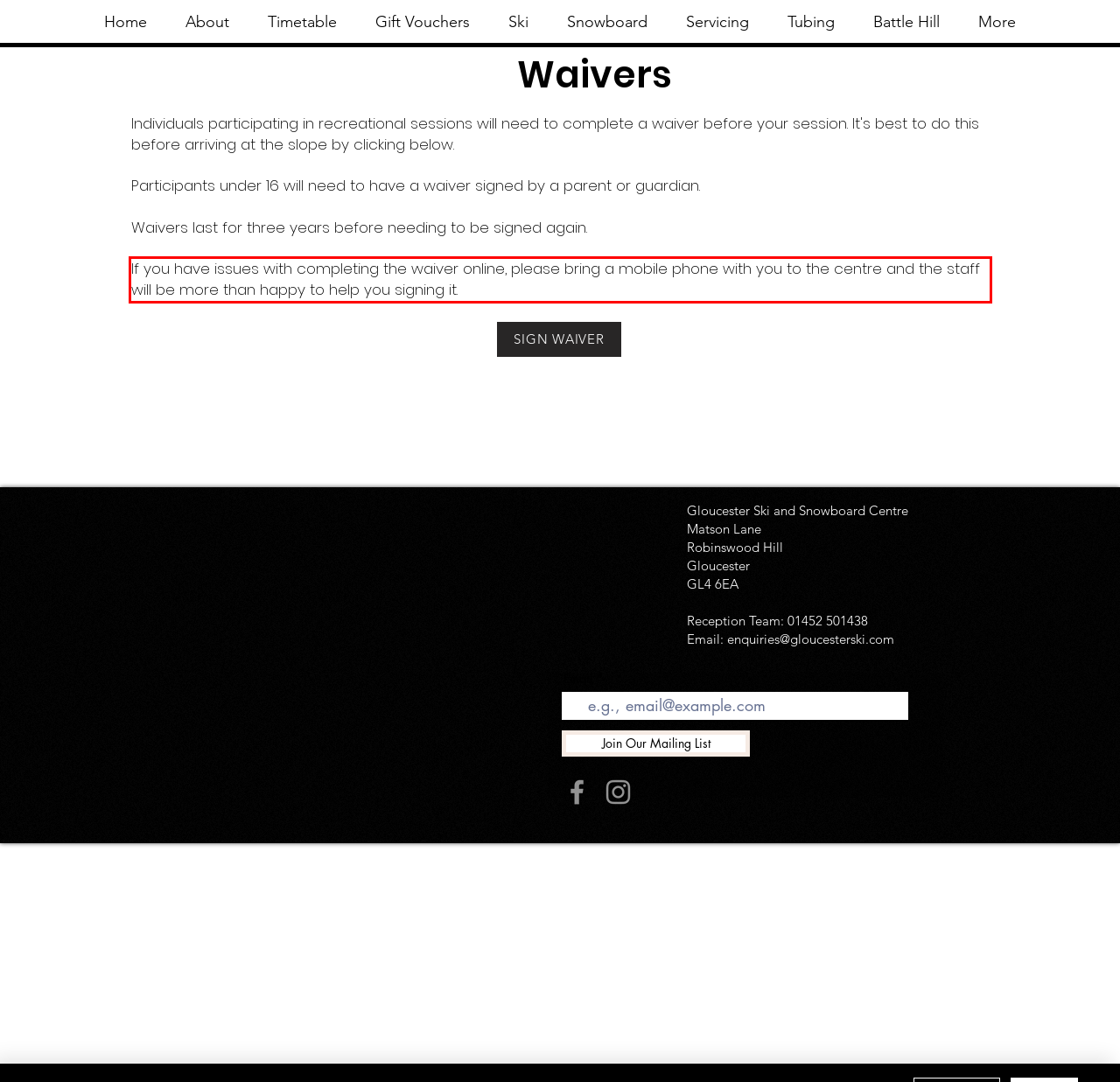Using OCR, extract the text content found within the red bounding box in the given webpage screenshot.

If you have issues with completing the waiver online, please bring a mobile phone with you to the centre and the staff will be more than happy to help you signing it.